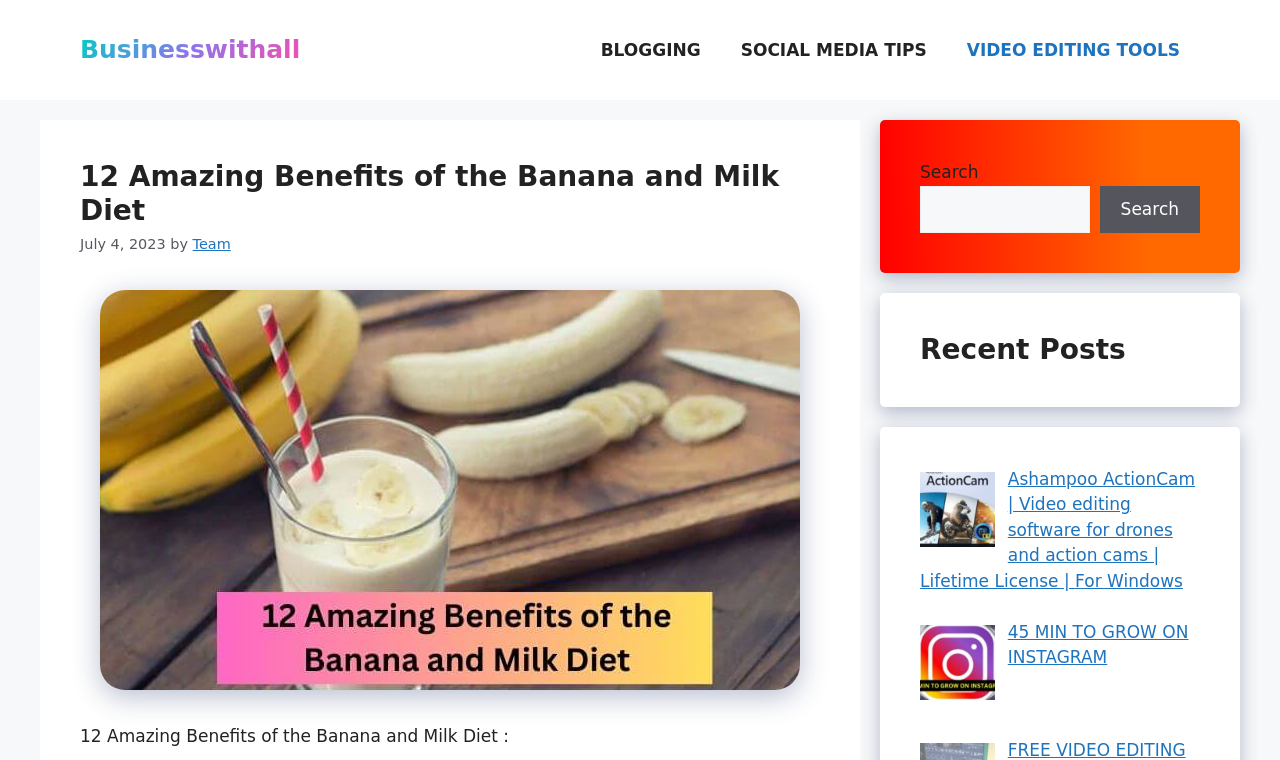Find the headline of the webpage and generate its text content.

12 Amazing Benefits of the Banana and Milk Diet